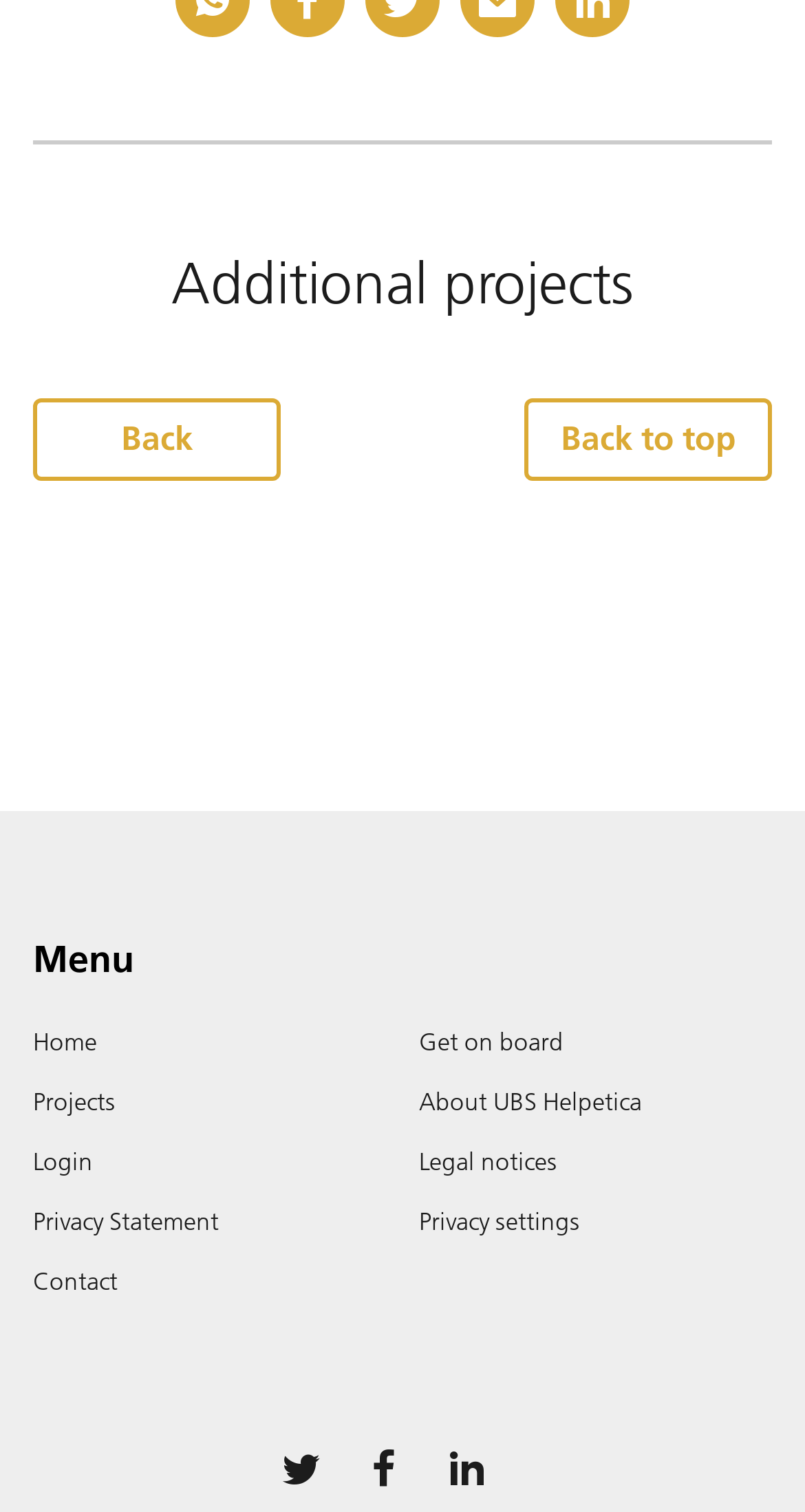Locate the bounding box coordinates of the element that should be clicked to fulfill the instruction: "Read recent post".

None